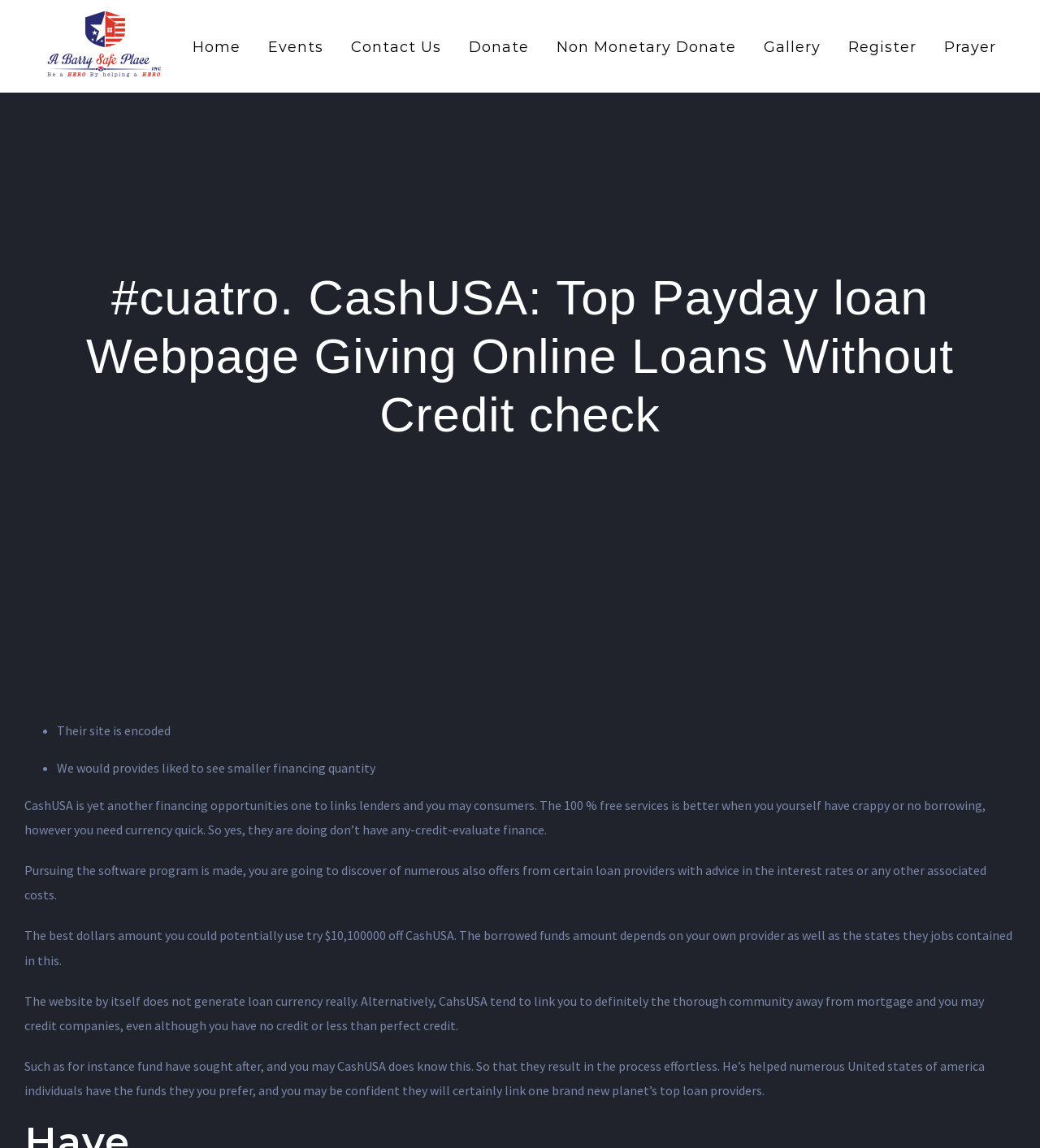Find the bounding box coordinates for the element described here: "Contact Us".

[0.337, 0.0, 0.424, 0.08]